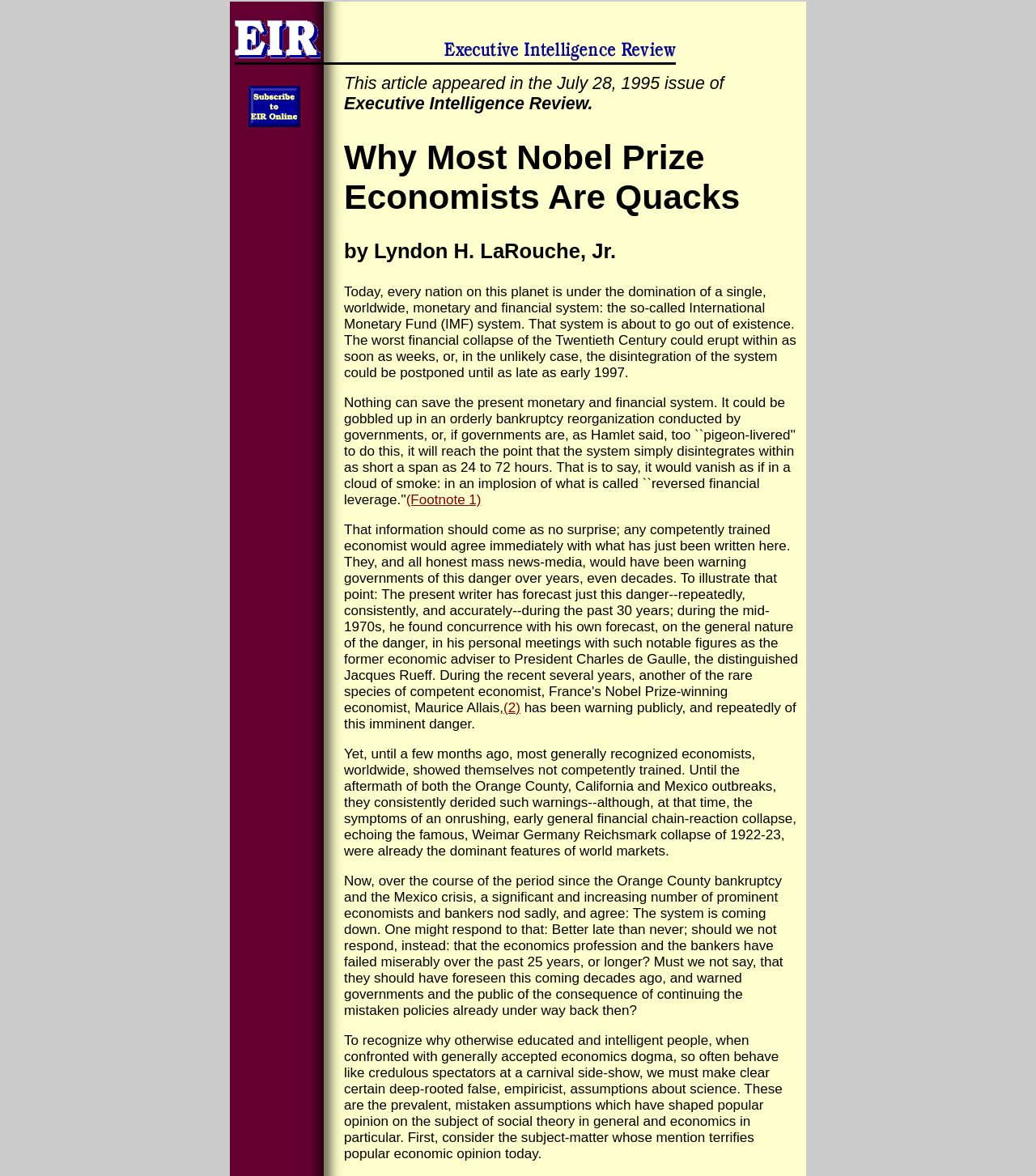Identify the bounding box coordinates for the UI element mentioned here: "(Footnote 1)". Provide the coordinates as four float values between 0 and 1, i.e., [left, top, right, bottom].

[0.392, 0.418, 0.464, 0.431]